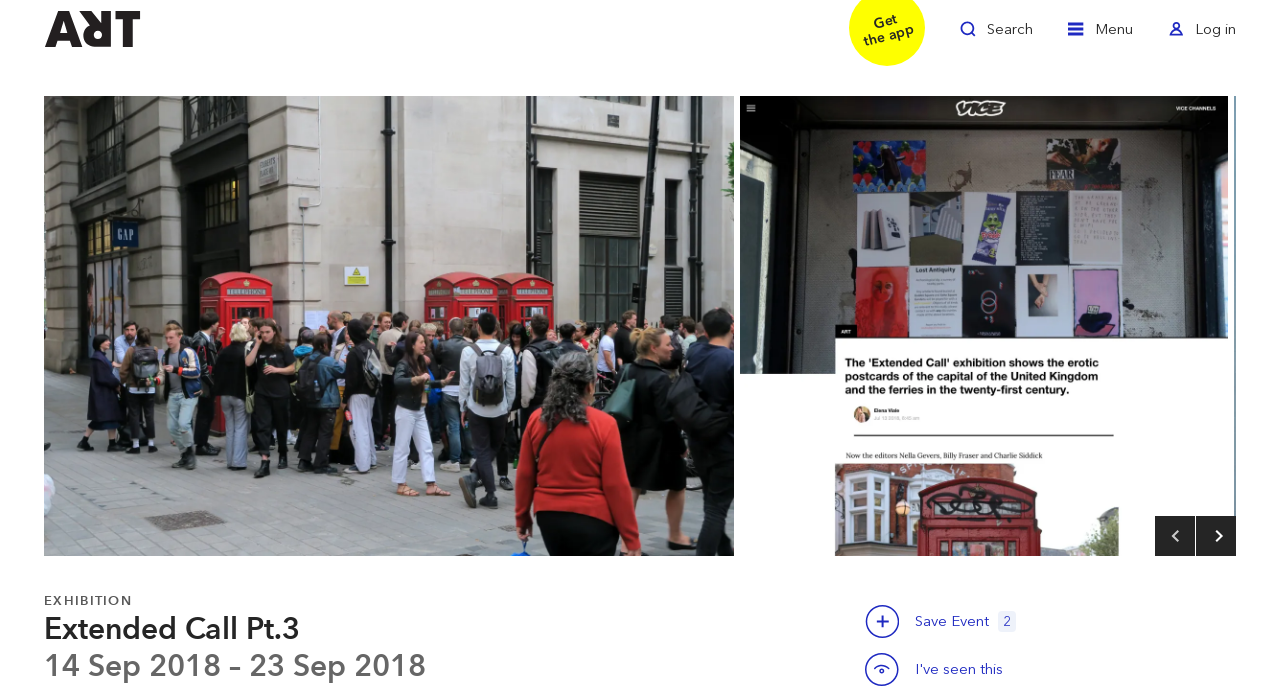Use a single word or phrase to answer the question:
What is the date range of the exhibition?

14 Sep 2018 – 23 Sep 2018